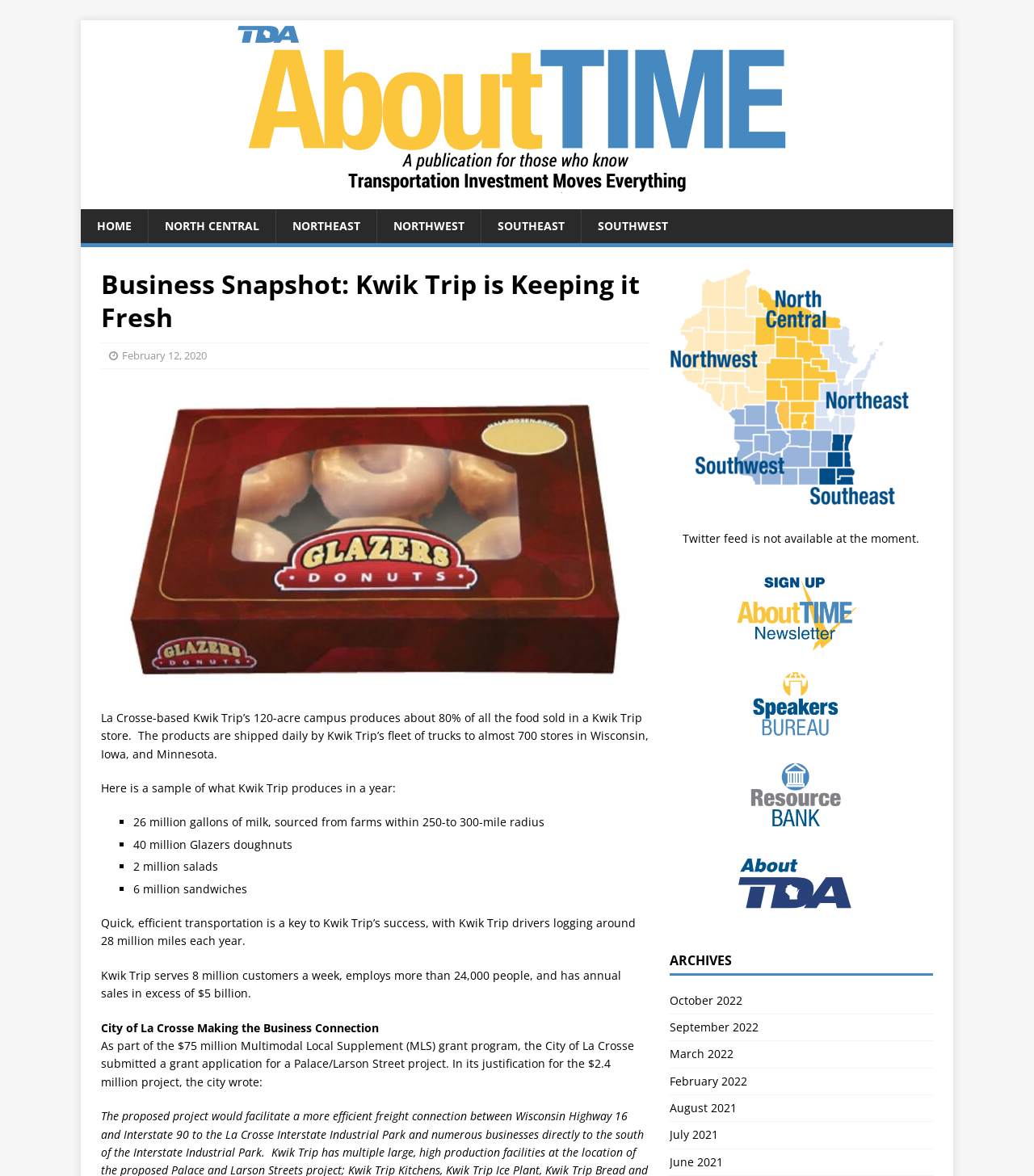What is the radius of farms that supply milk to Kwik Trip?
Craft a detailed and extensive response to the question.

The webpage states that Kwik Trip produces 26 million gallons of milk, sourced from farms within a 250-to 300-mile radius.